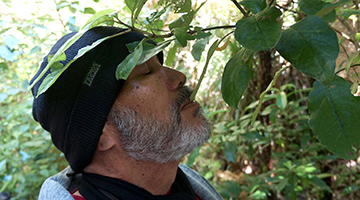What color is the shirt visible underneath the hoodie?
Offer a detailed and full explanation in response to the question.

According to the caption, hints of a red shirt are visible underneath the light gray hoodie, indicating that the man is wearing a red shirt underneath his outer layer.